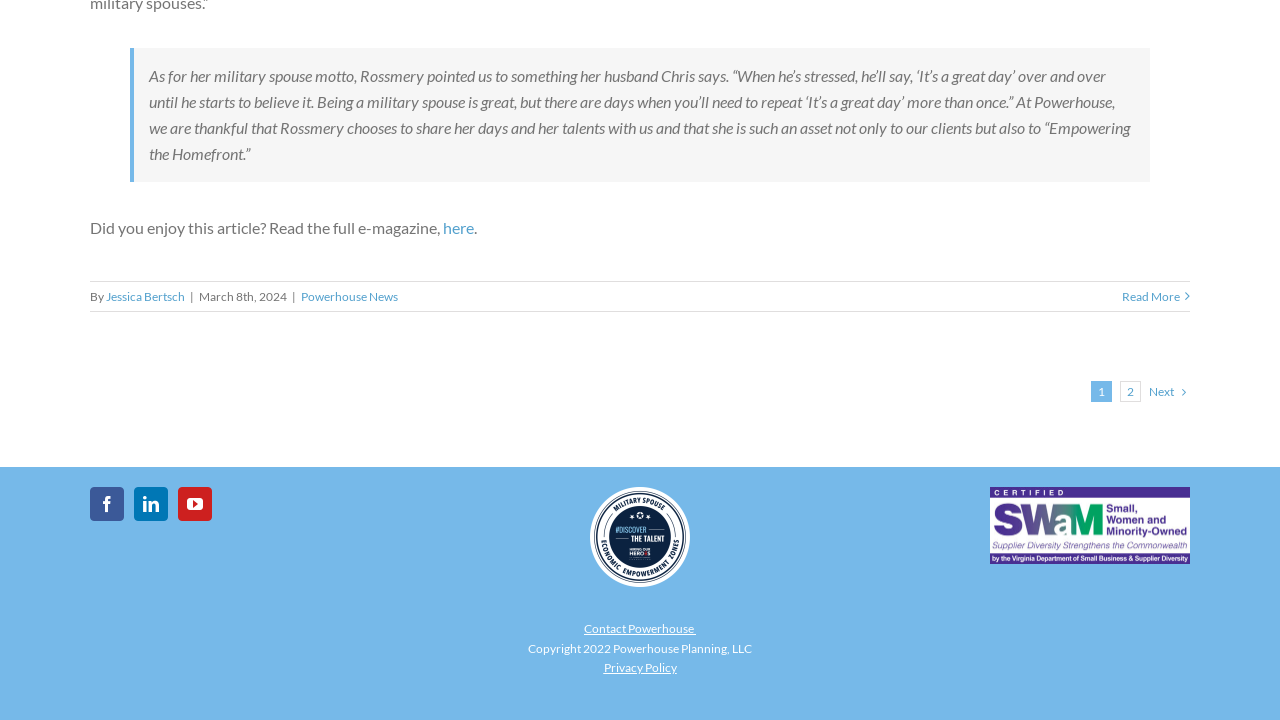Give a short answer to this question using one word or a phrase:
Who wrote the article?

Jessica Bertsch